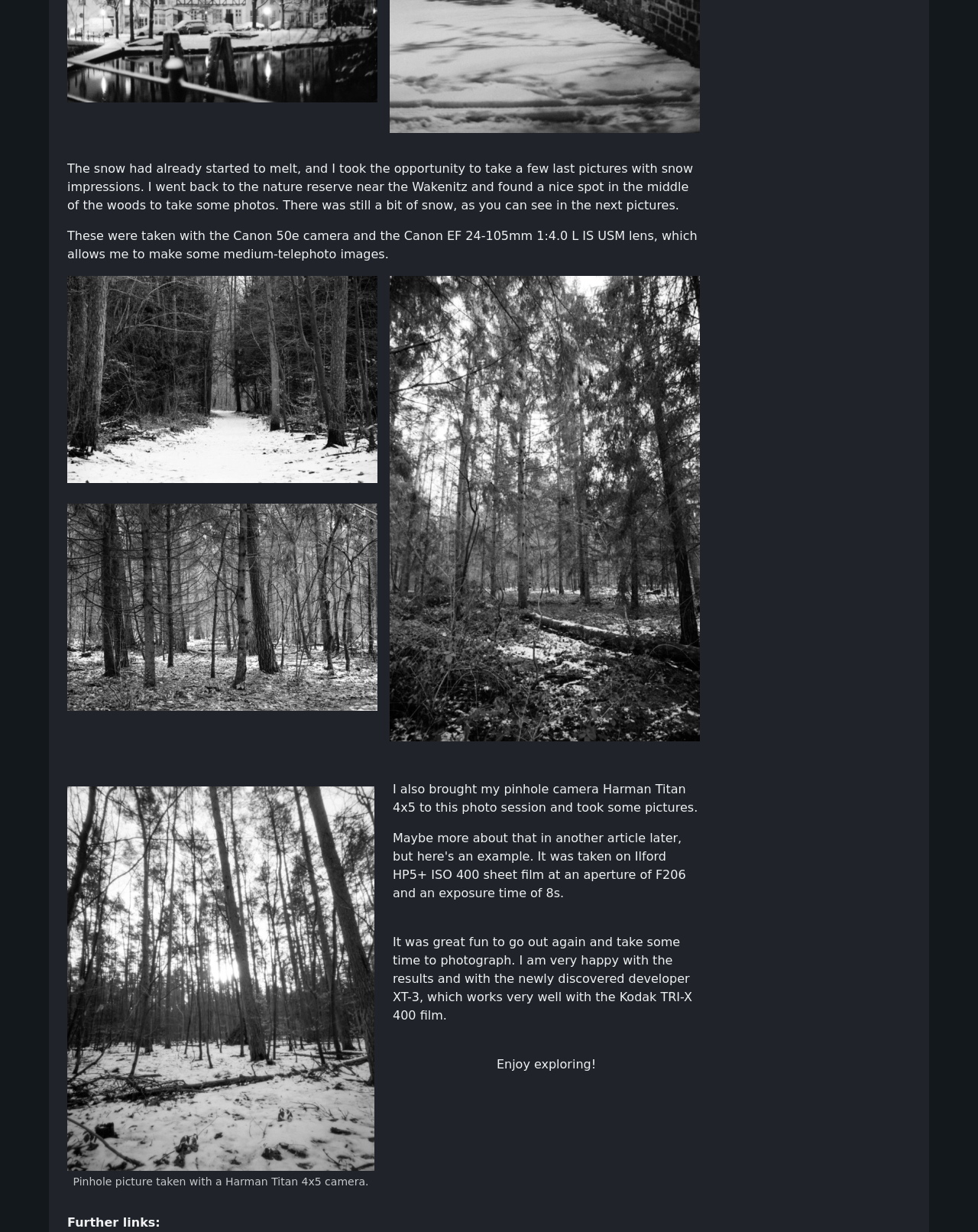From the webpage screenshot, predict the bounding box coordinates (top-left x, top-left y, bottom-right x, bottom-right y) for the UI element described here: parent_node: EMAIL * name="email" placeholder="email"

[0.297, 0.774, 0.716, 0.8]